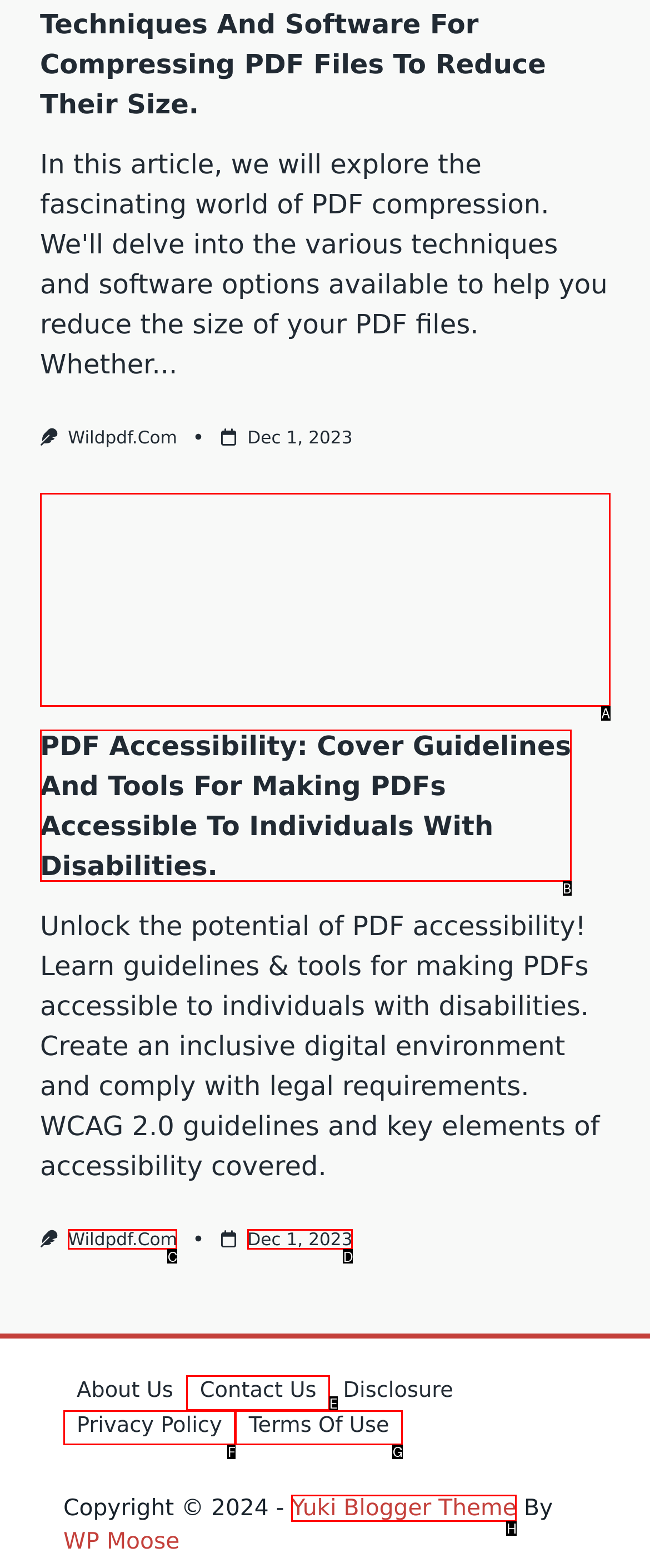Identify the matching UI element based on the description: Contact Us
Reply with the letter from the available choices.

E